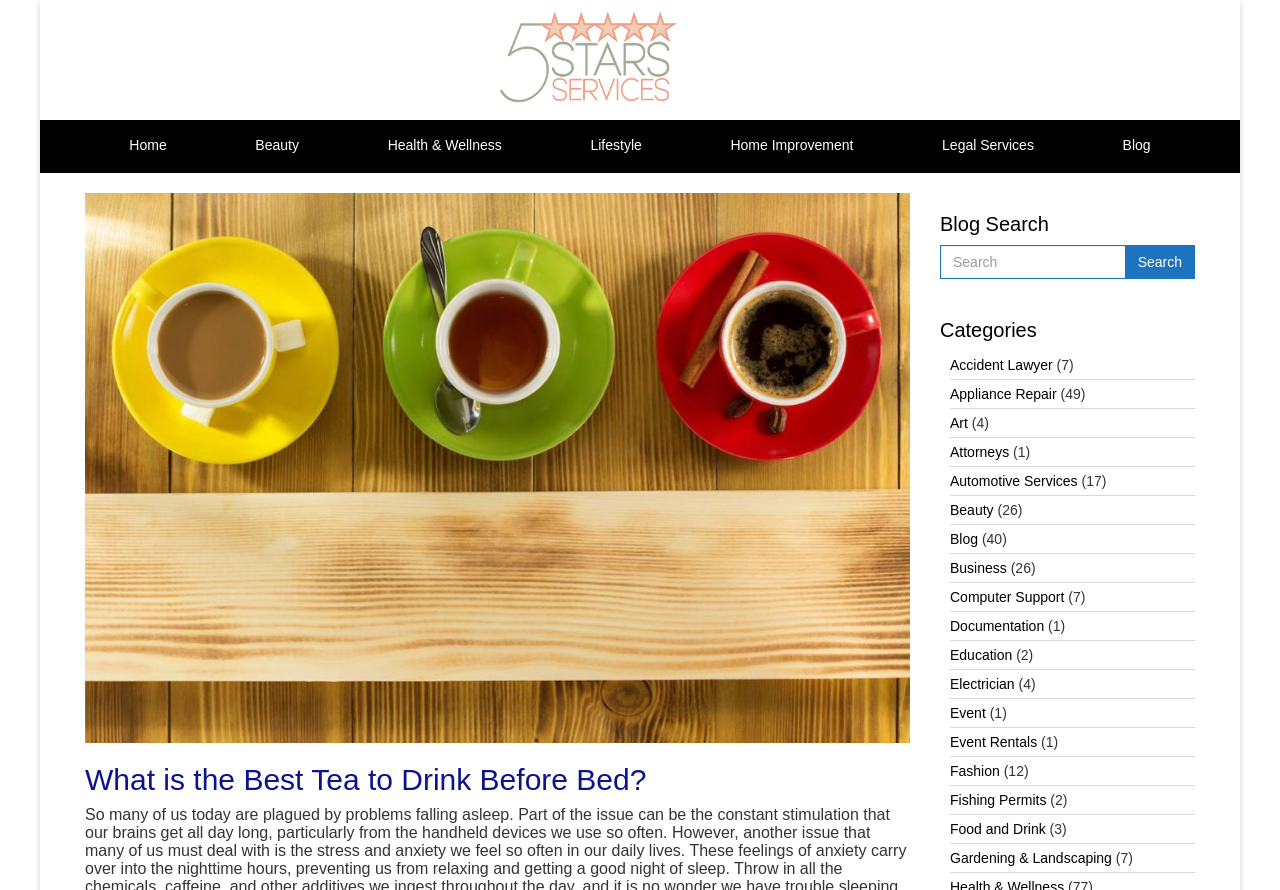What is the category of the blog post?
Carefully examine the image and provide a detailed answer to the question.

I determined the category of the blog post by looking at the header section of the webpage, which contains a heading 'What is the Best Tea to Drink Before Bed?' and is categorized under 'Health & Wellness'.